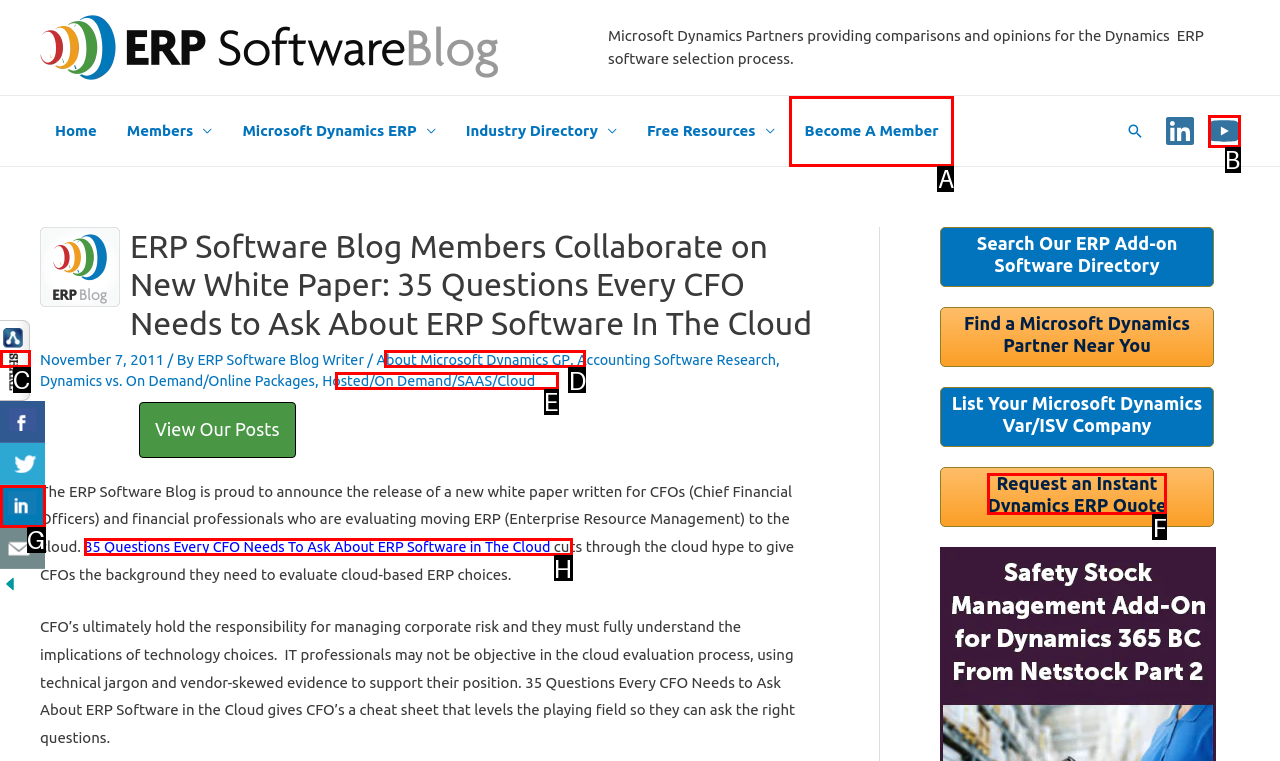Indicate which HTML element you need to click to complete the task: Read the white paper. Provide the letter of the selected option directly.

H